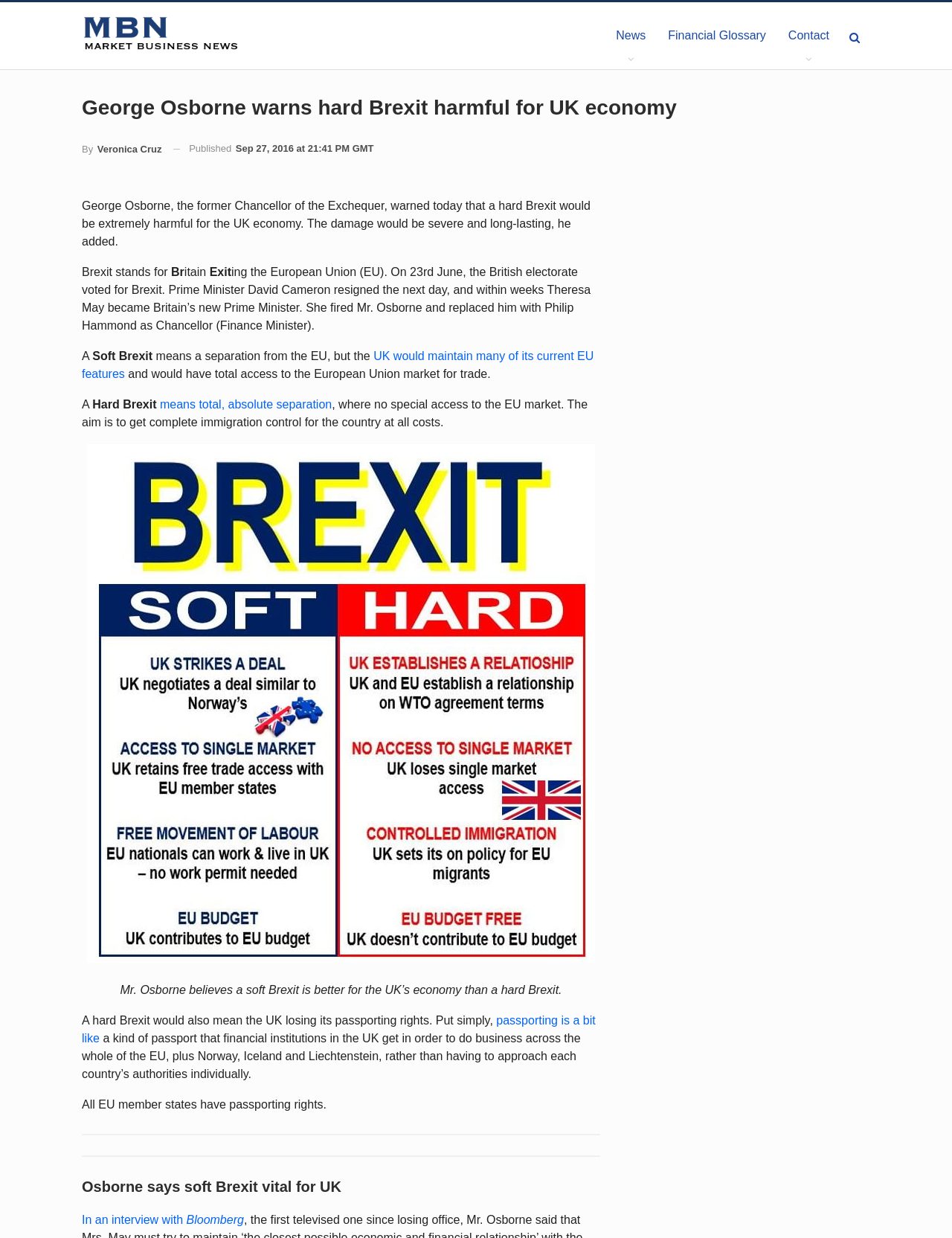Determine the bounding box coordinates of the region that needs to be clicked to achieve the task: "Go to News".

[0.635, 0.002, 0.69, 0.056]